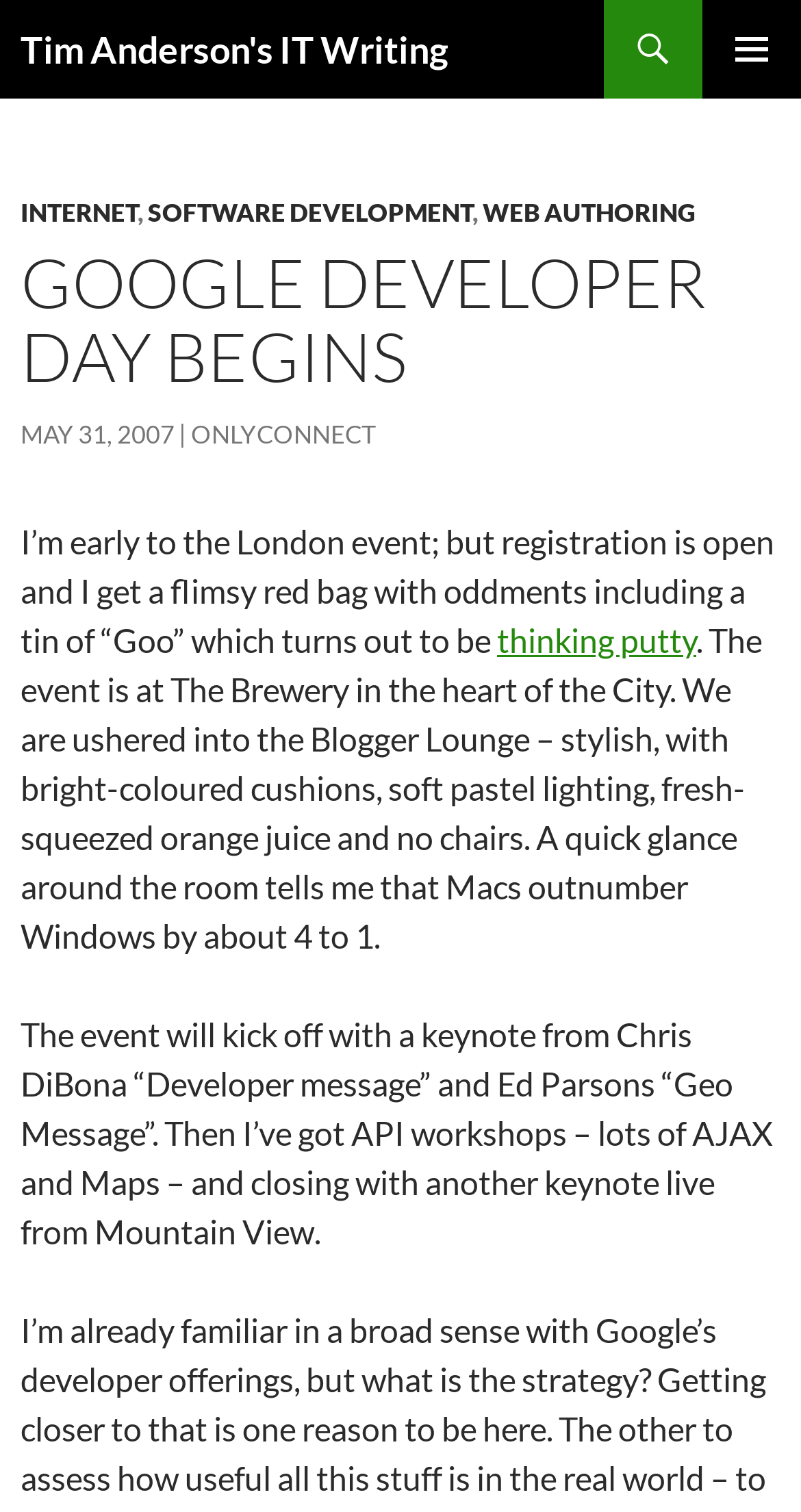Please determine the bounding box coordinates of the element's region to click in order to carry out the following instruction: "Click on the Prequel link". The coordinates should be four float numbers between 0 and 1, i.e., [left, top, right, bottom].

None